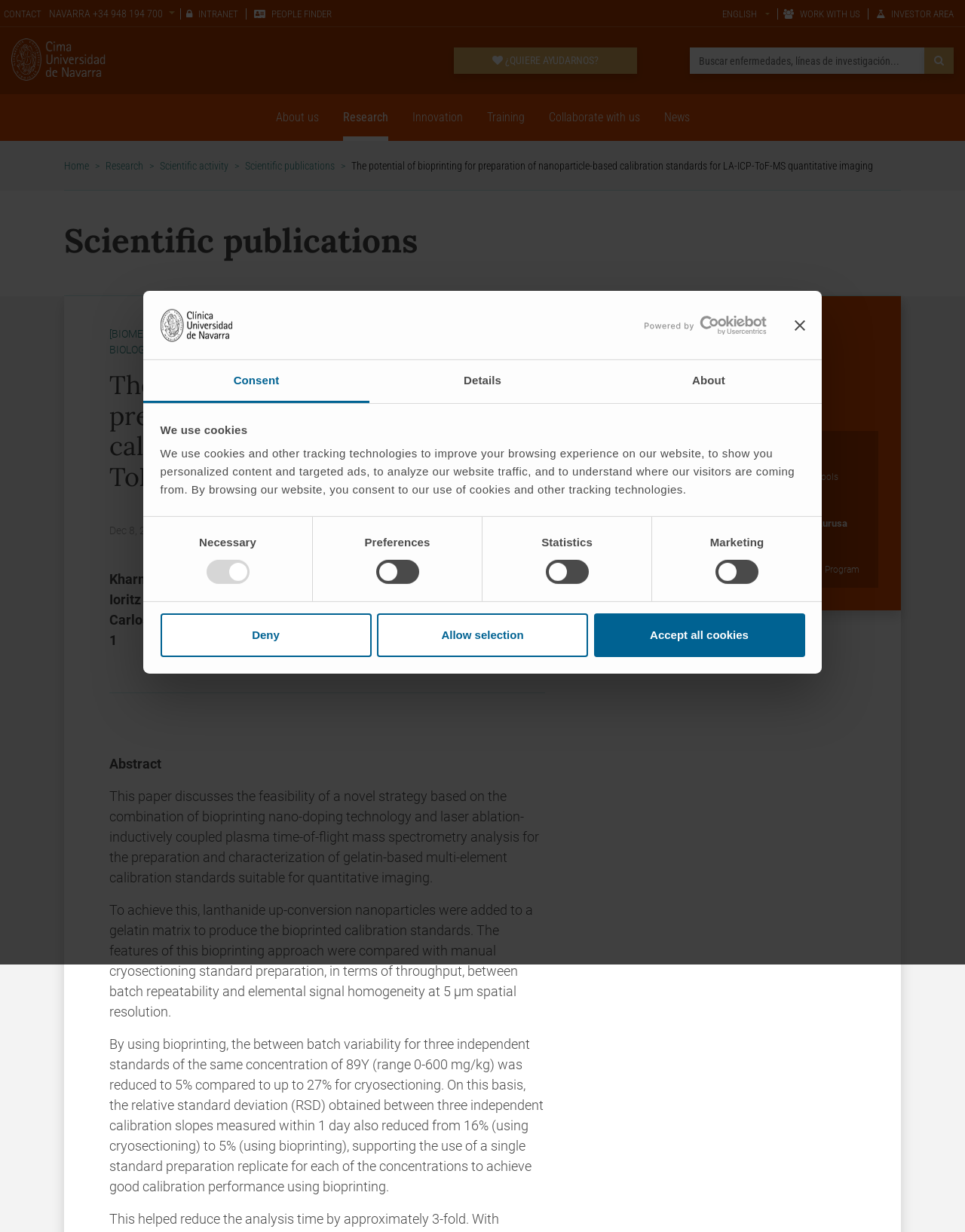Predict the bounding box coordinates of the area that should be clicked to accomplish the following instruction: "Click the 'About us' link". The bounding box coordinates should consist of four float numbers between 0 and 1, i.e., [left, top, right, bottom].

[0.286, 0.076, 0.33, 0.114]